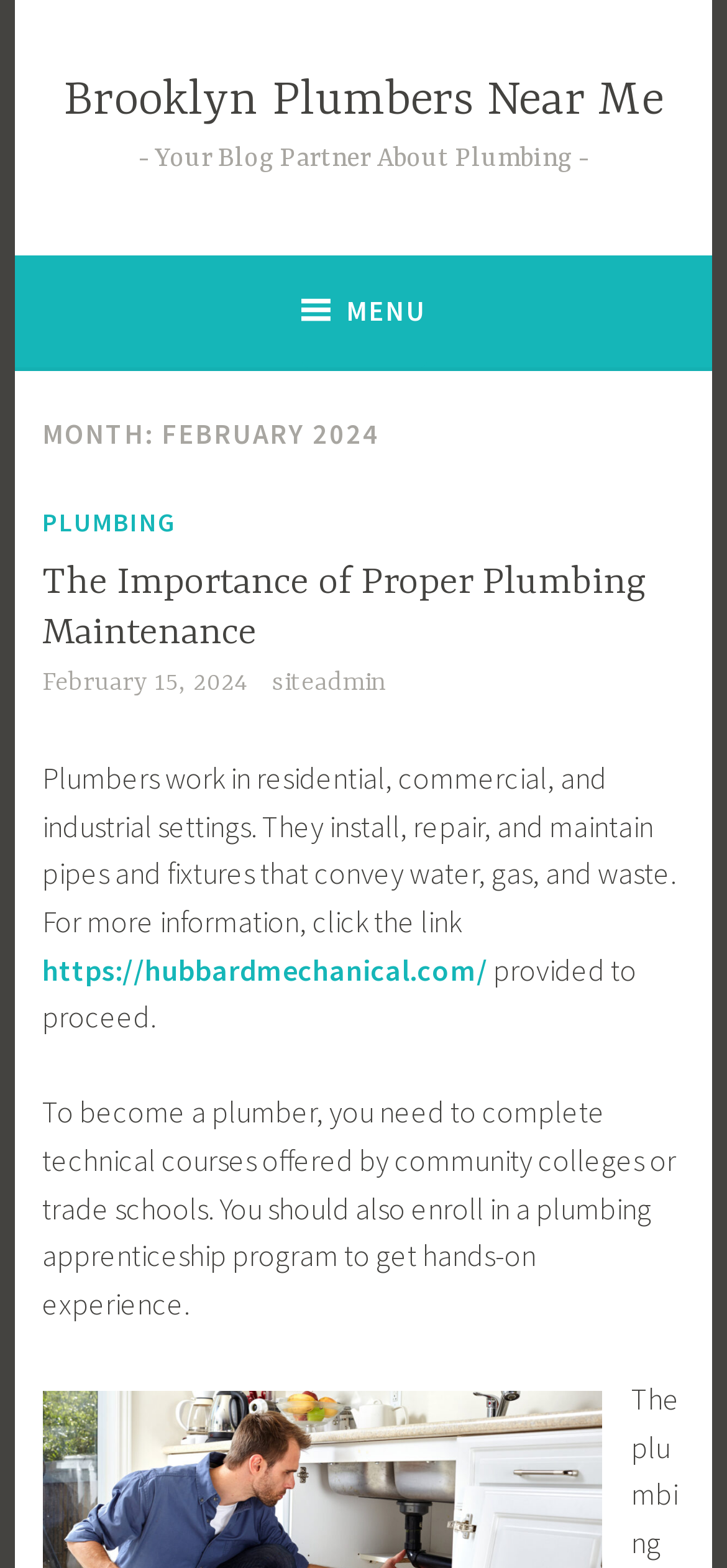Provide a thorough description of this webpage.

The webpage appears to be a blog about plumbing, specifically focusing on the importance of proper plumbing maintenance. At the top, there is a link to "Brooklyn Plumbers Near Me" and a static text "Your Blog Partner About Plumbing". 

To the right of these elements, there is a button with a menu icon, which is not expanded. Below this button, there is a header section that spans almost the entire width of the page. Within this header, there is a heading that displays the current month, "FEBRUARY 2024". 

Below the month heading, there are several links and headings related to plumbing. The first link is to "PLUMBING", followed by a heading that reads "The Importance of Proper Plumbing Maintenance". This heading has a corresponding link with the same text. 

Further down, there is a link to a specific date, "February 15, 2024", which is accompanied by a time element. Next to this date link, there is another link to "siteadmin". 

The main content of the page starts below these links, with a static text that describes the work of plumbers. This text is followed by a link to an external website, "https://hubbardmechanical.com/", and another static text that mentions proceeding with the provided information. 

Finally, there is a longer static text that explains the requirements to become a plumber, including completing technical courses and enrolling in a plumbing apprenticeship program.